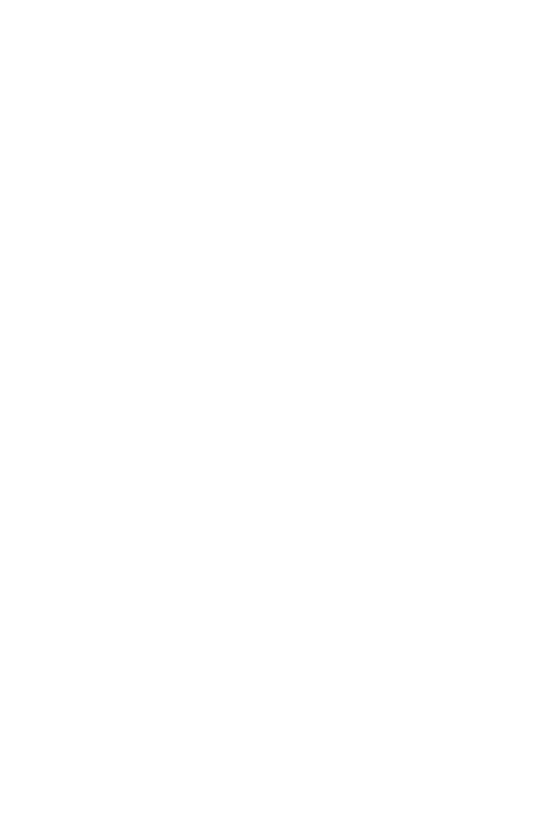What is the purpose of the stitched seam pockets?
From the image, provide a succinct answer in one word or a short phrase.

Practical